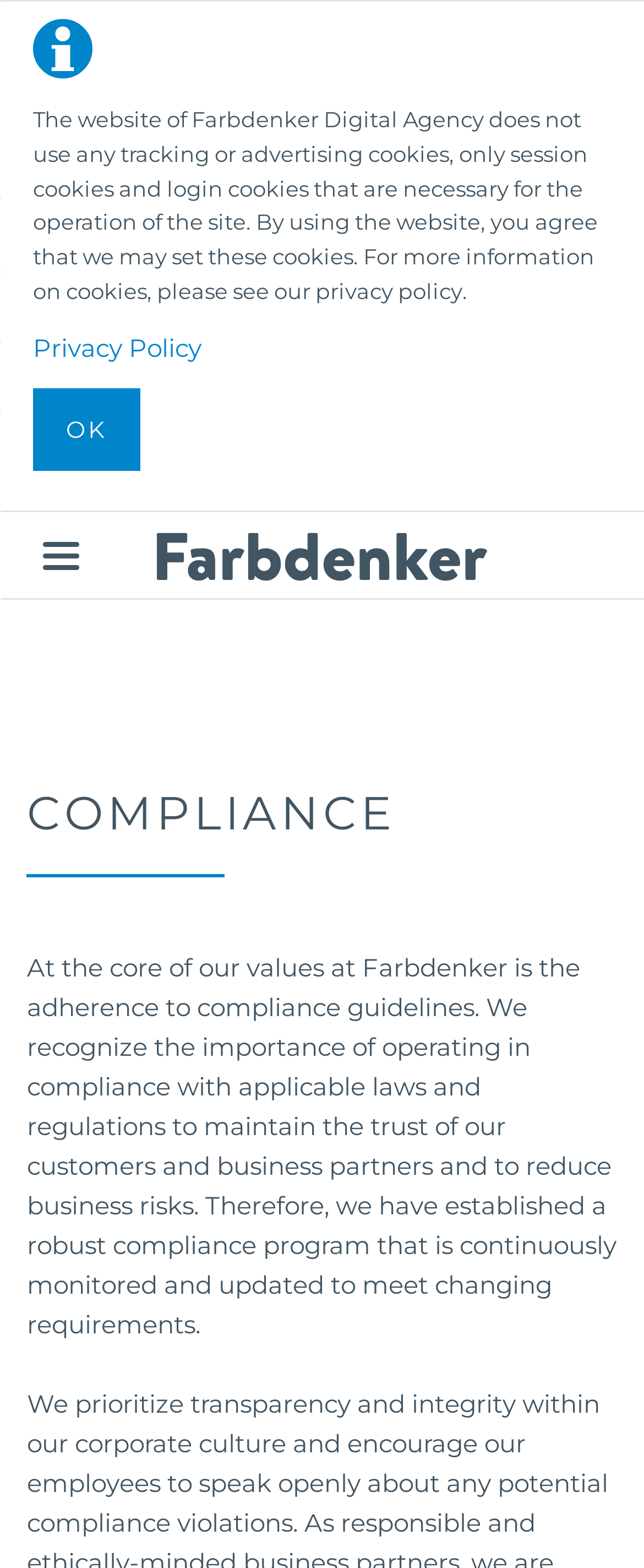Create a detailed narrative of the webpage’s visual and textual elements.

The webpage is about Farbdenker Digital's compliance policy. At the top, there is a heading "Farbdenker" with a link to the company's main page, accompanied by the company's logo. Below this, there is a prominent notice about the website's cookie policy, stating that only necessary cookies are used and providing a link to the privacy policy. An "OK" button is placed next to this notice, allowing users to acknowledge the policy.

On the top-left corner, there is a navigation link. Below the cookie notice, the heading "COMPLIANCE" is prominently displayed. Under this heading, a paragraph of text explains the importance of compliance at Farbdenker, stating that the company has established a robust compliance program to maintain trust and minimize risks.